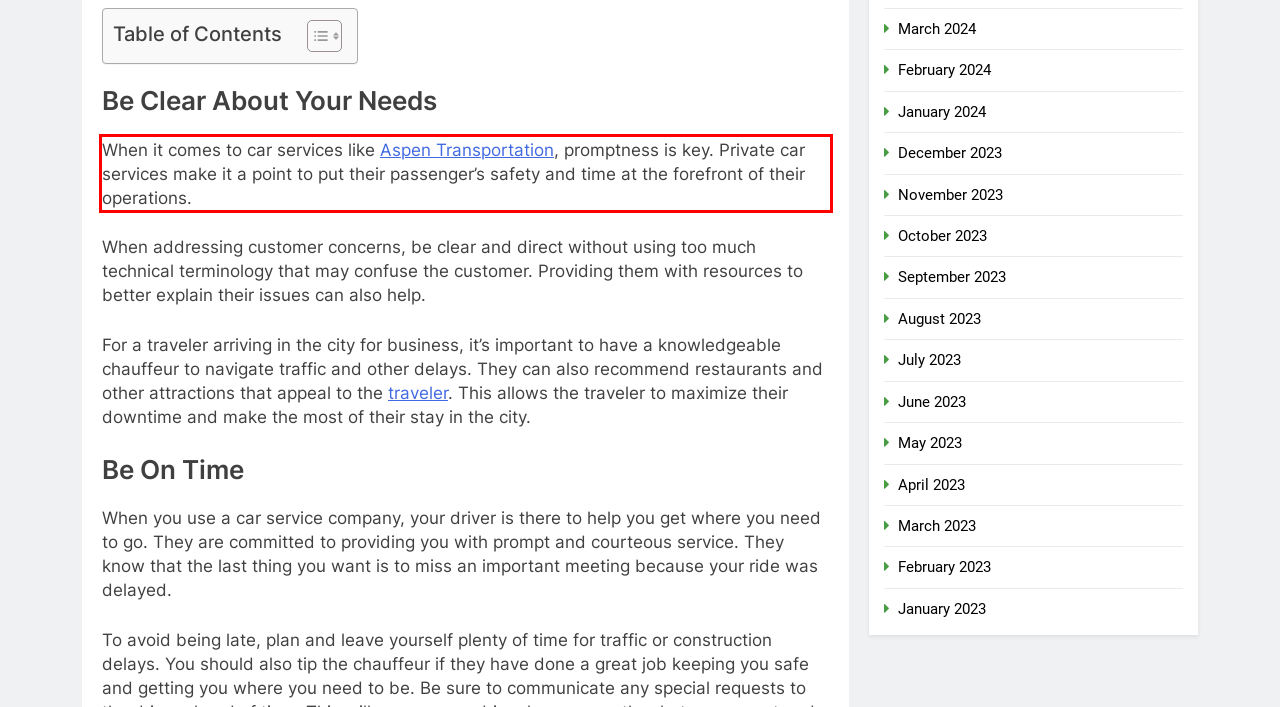Analyze the screenshot of a webpage where a red rectangle is bounding a UI element. Extract and generate the text content within this red bounding box.

When it comes to car services like Aspen Transportation, promptness is key. Private car services make it a point to put their passenger’s safety and time at the forefront of their operations.